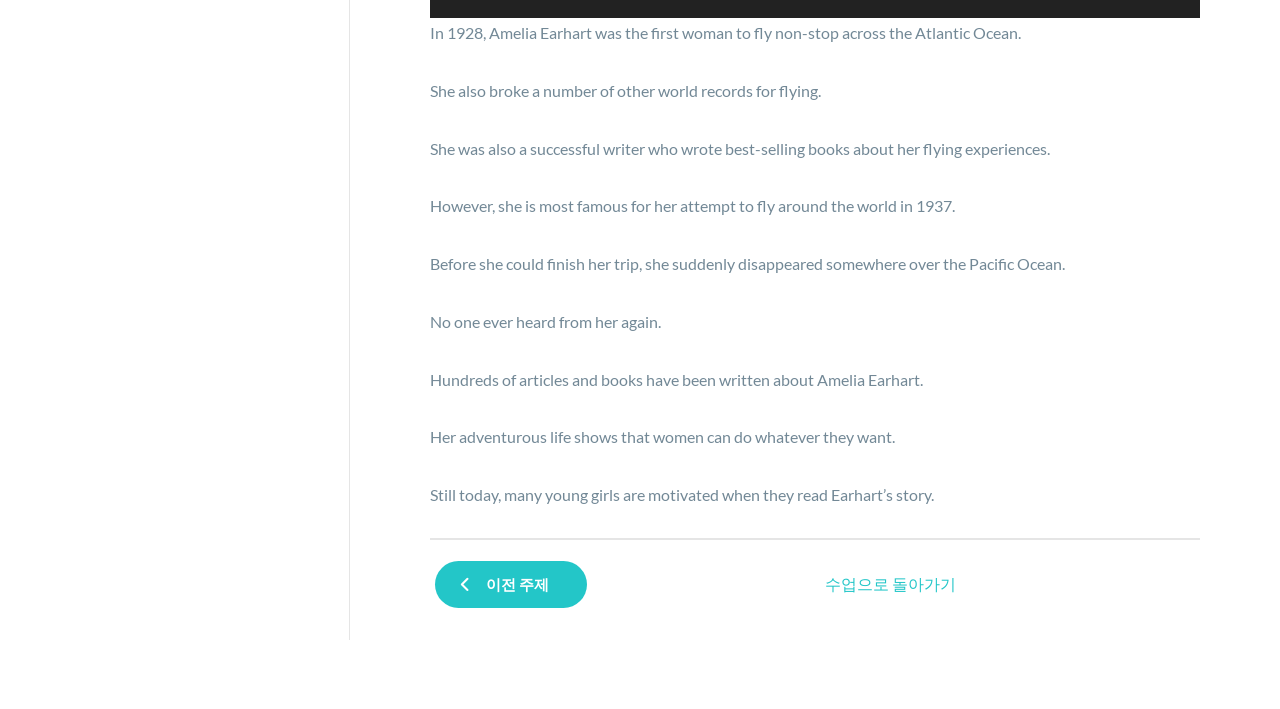Identify and provide the bounding box coordinates of the UI element described: "이전 주제". The coordinates should be formatted as [left, top, right, bottom], with each number being a float between 0 and 1.

[0.34, 0.791, 0.459, 0.857]